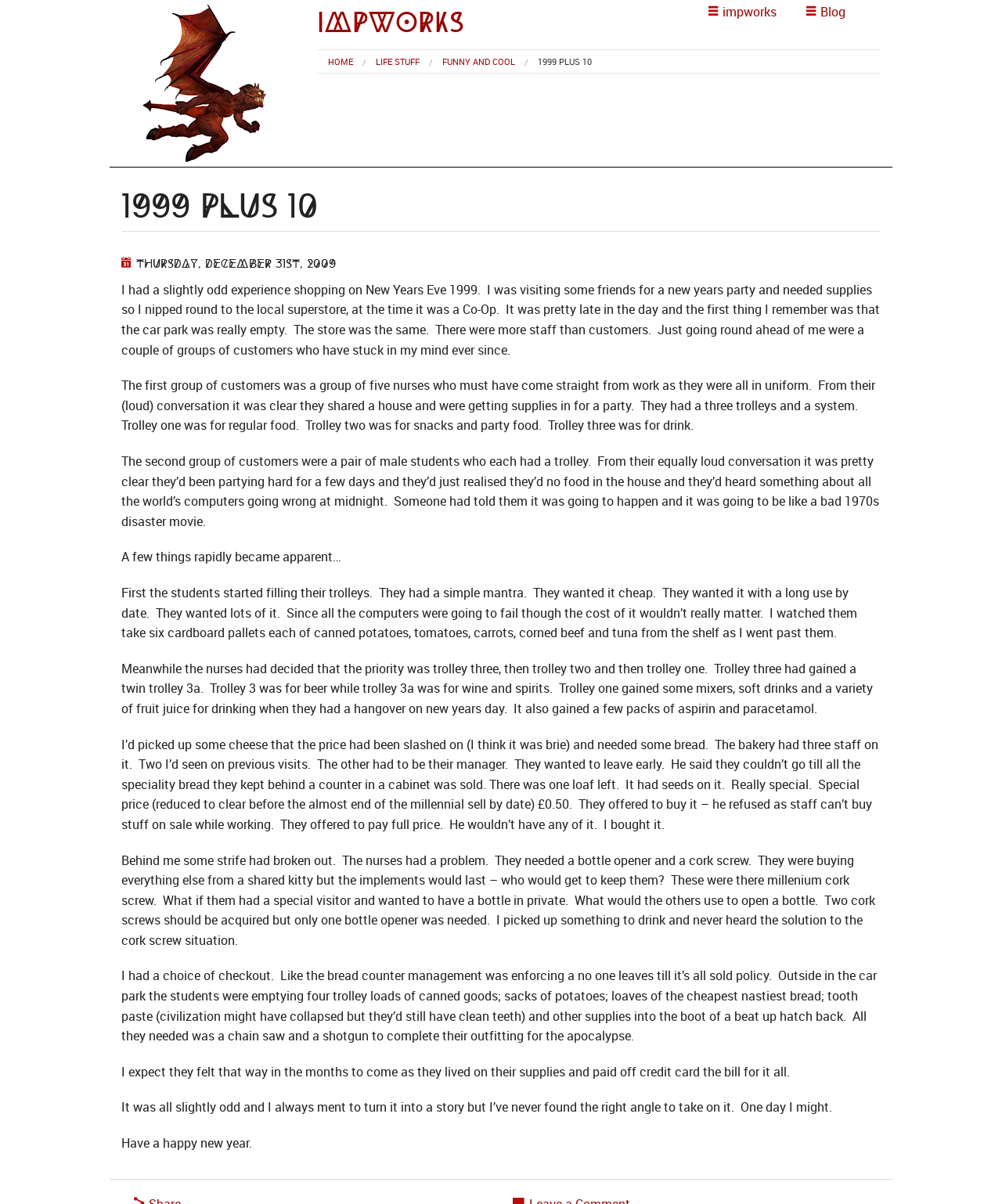Given the element description "Funny and Cool" in the screenshot, predict the bounding box coordinates of that UI element.

[0.441, 0.046, 0.514, 0.056]